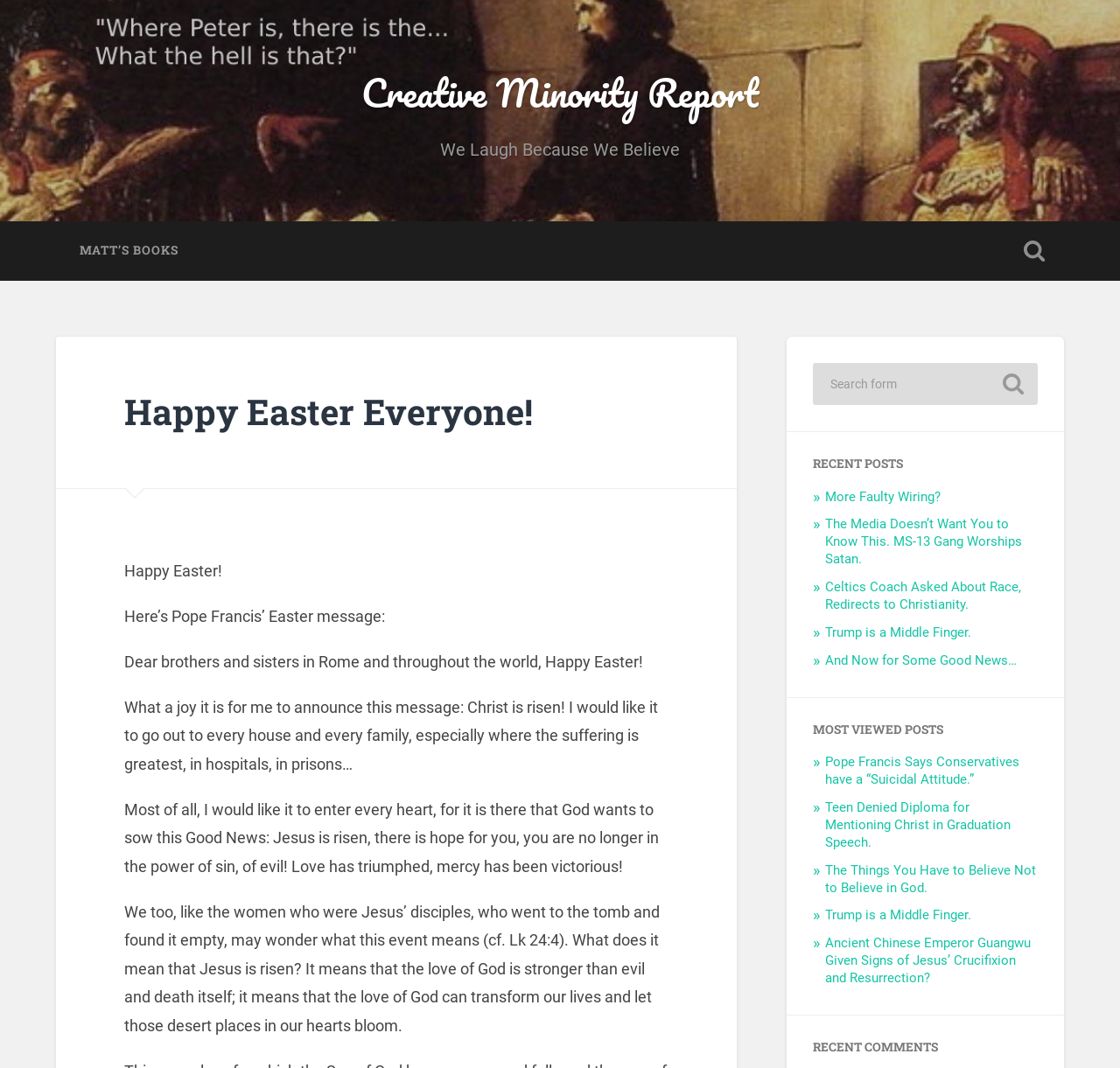What is the topic of the recent posts section?
Carefully analyze the image and provide a detailed answer to the question.

The recent posts section appears to be a list of news articles or blog posts, with titles such as 'More Faulty Wiring?', 'The Media Doesn’t Want You to Know This. MS-13 Gang Worships Satan.', and 'Celtics Coach Asked About Race, Redirects to Christianity.'